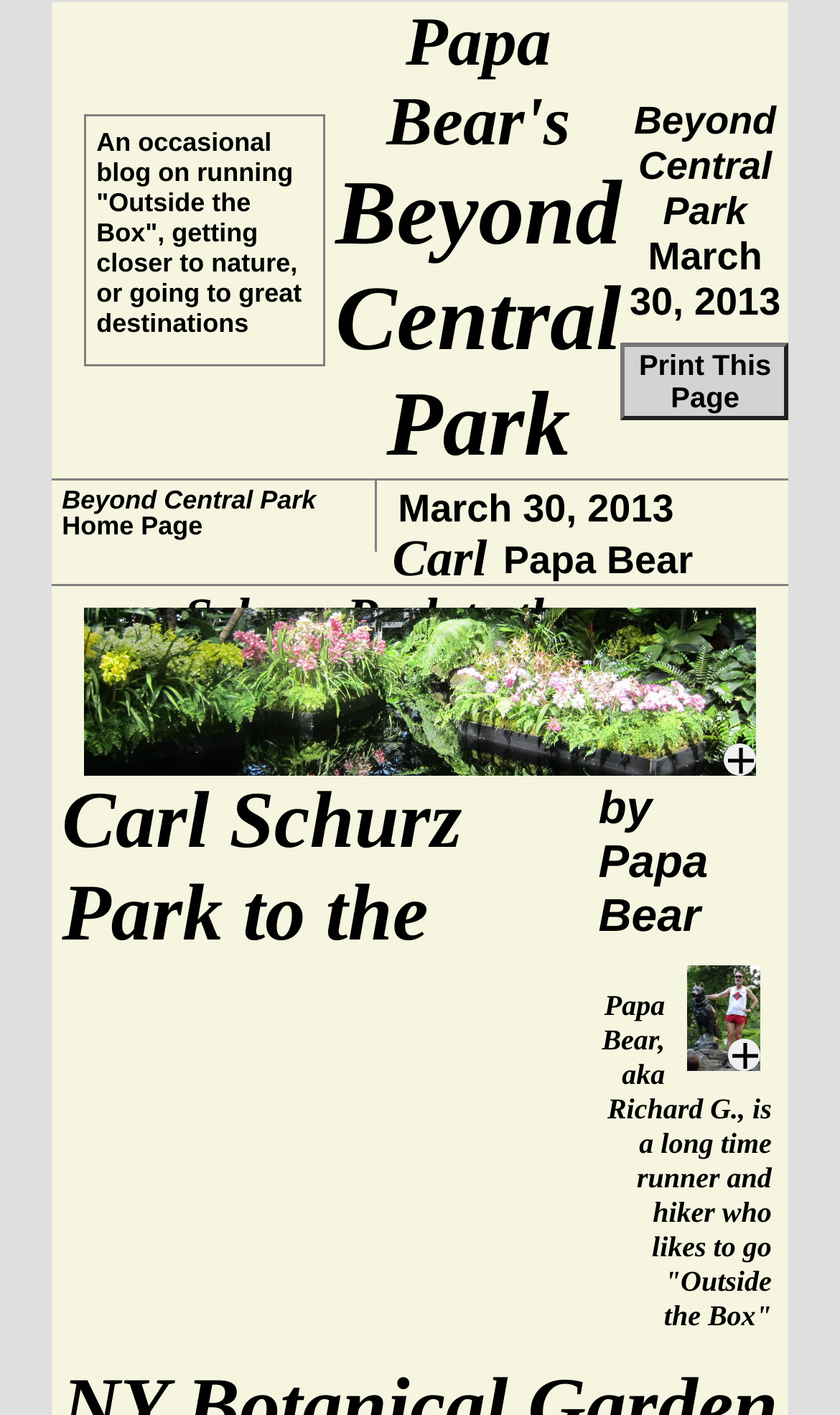Please provide a one-word or short phrase answer to the question:
Is there a link to print the page?

Yes